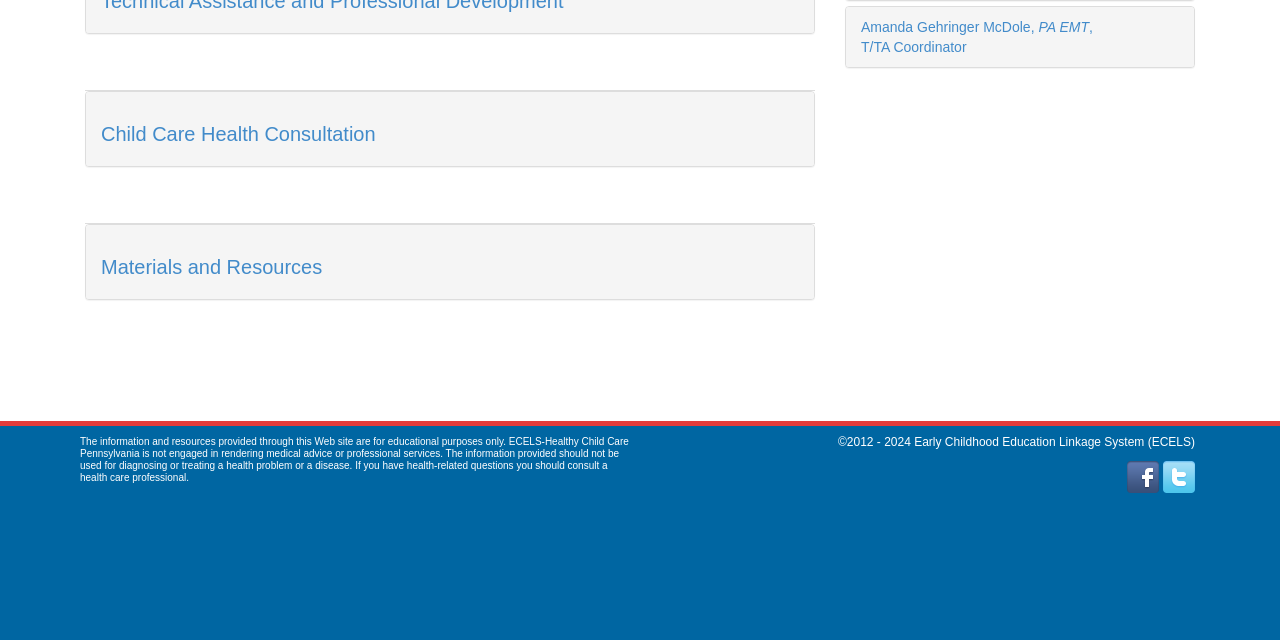Extract the bounding box for the UI element that matches this description: "Materials and Resources".

[0.079, 0.399, 0.624, 0.436]